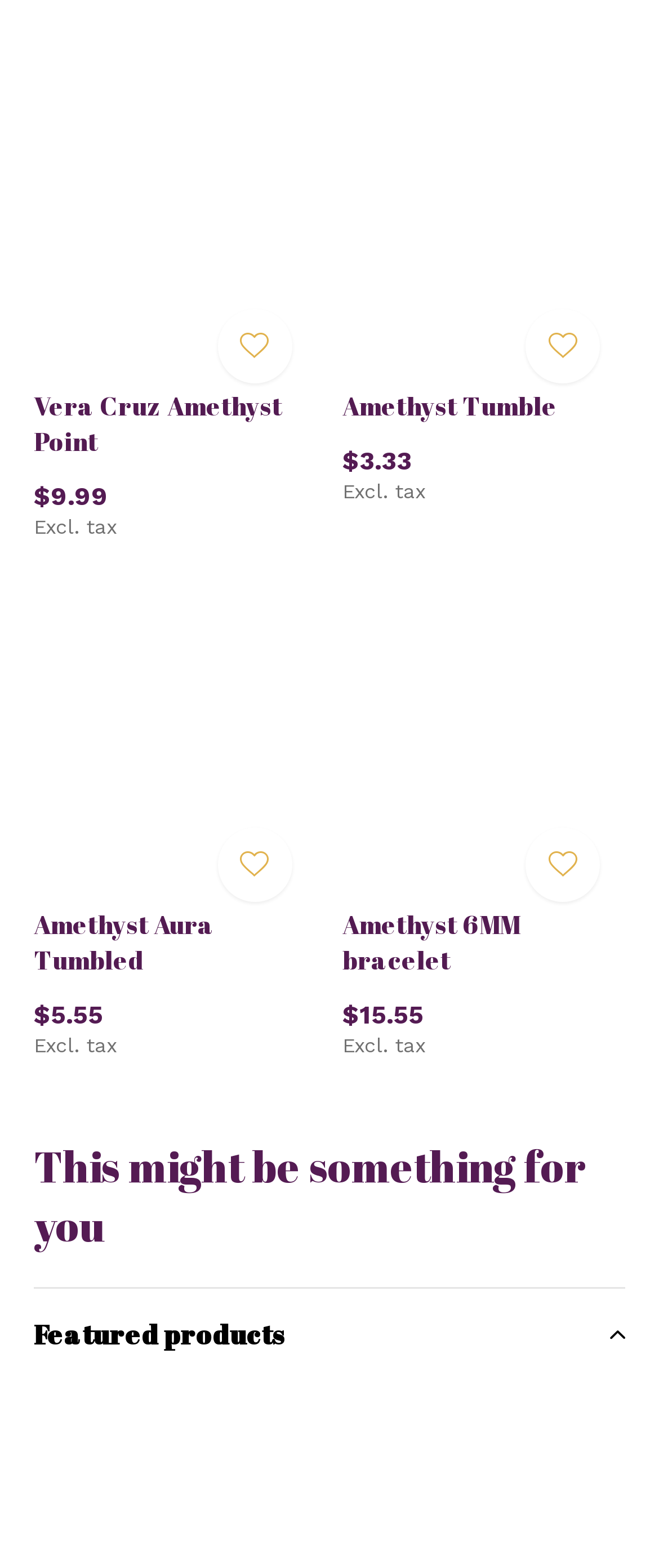Based on the element description "Vera Cruz Amethyst Point", predict the bounding box coordinates of the UI element.

[0.051, 0.248, 0.428, 0.292]